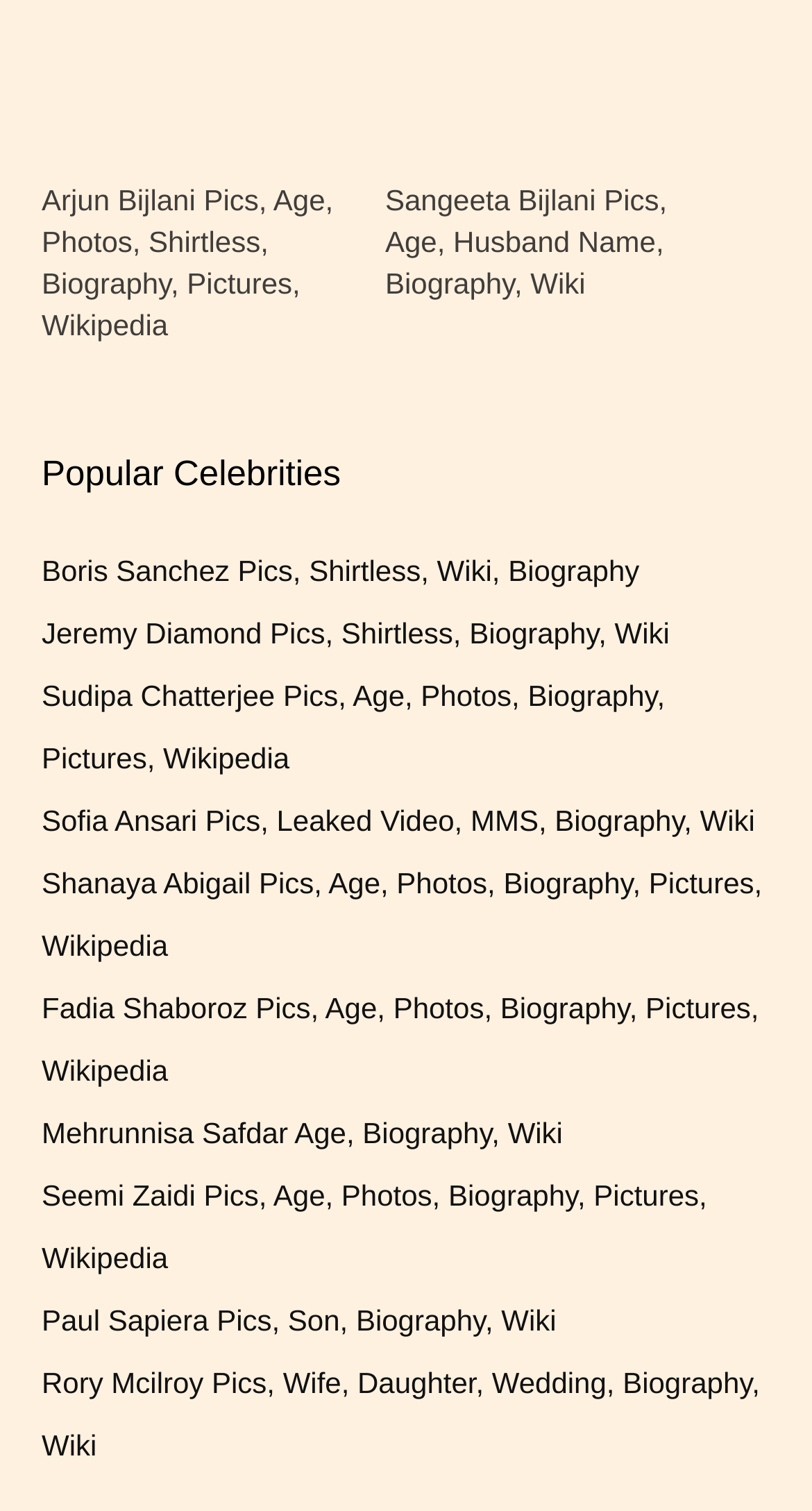Refer to the image and offer a detailed explanation in response to the question: Is Sangeeta Bijlani a celebrity?

I saw a heading that says 'Sangeeta Bijlani Pics, Age, Husband Name, Biography, Wiki', which suggests that Sangeeta Bijlani is a celebrity.